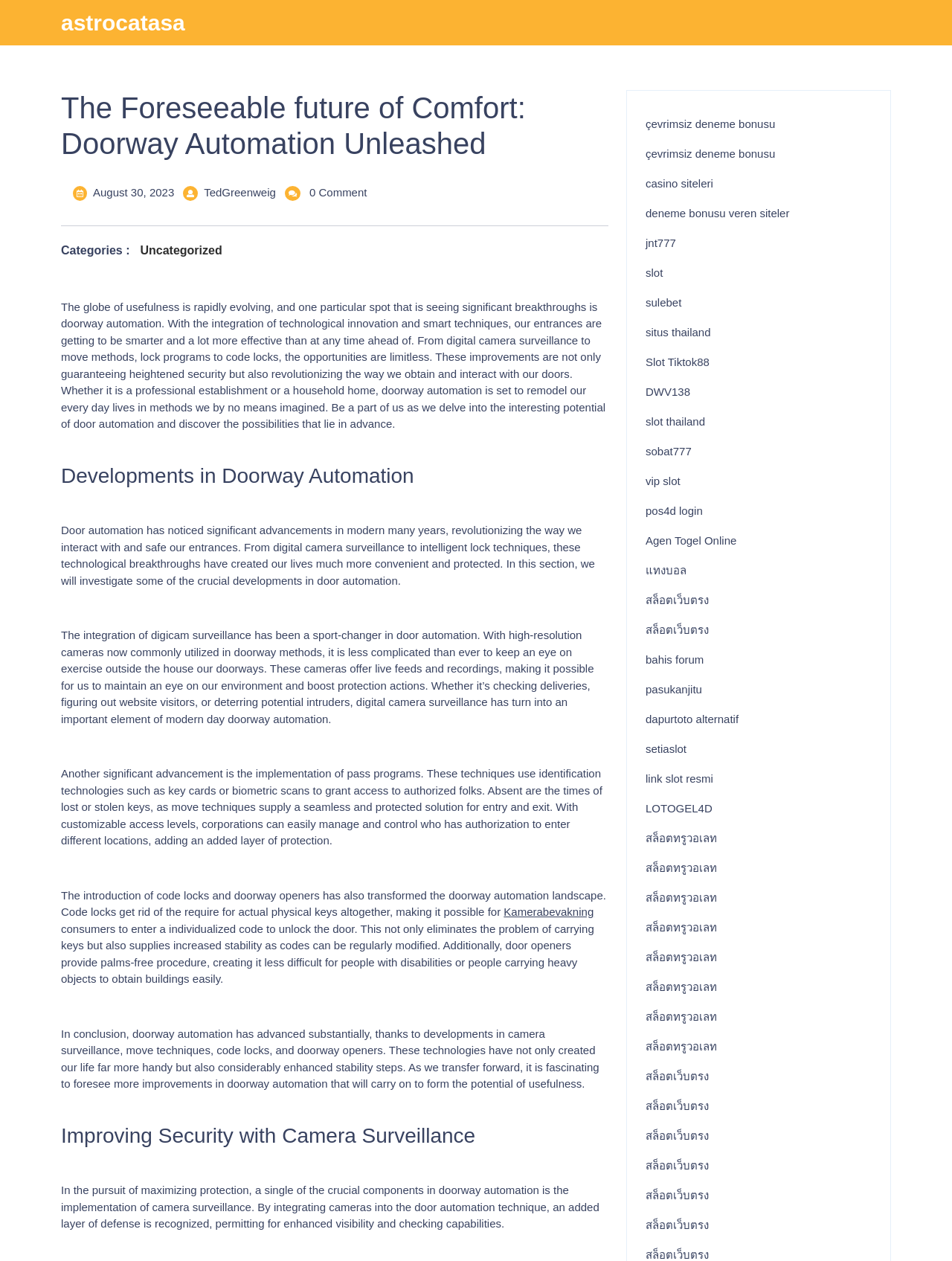How many links are there in the webpage?
Provide a detailed and extensive answer to the question.

There are numerous links on the webpage, including links to other articles, websites, and categories, such as 'Uncategorized', 'Kamerabevakning', and 'çevrimsiz deneme bonusu'.